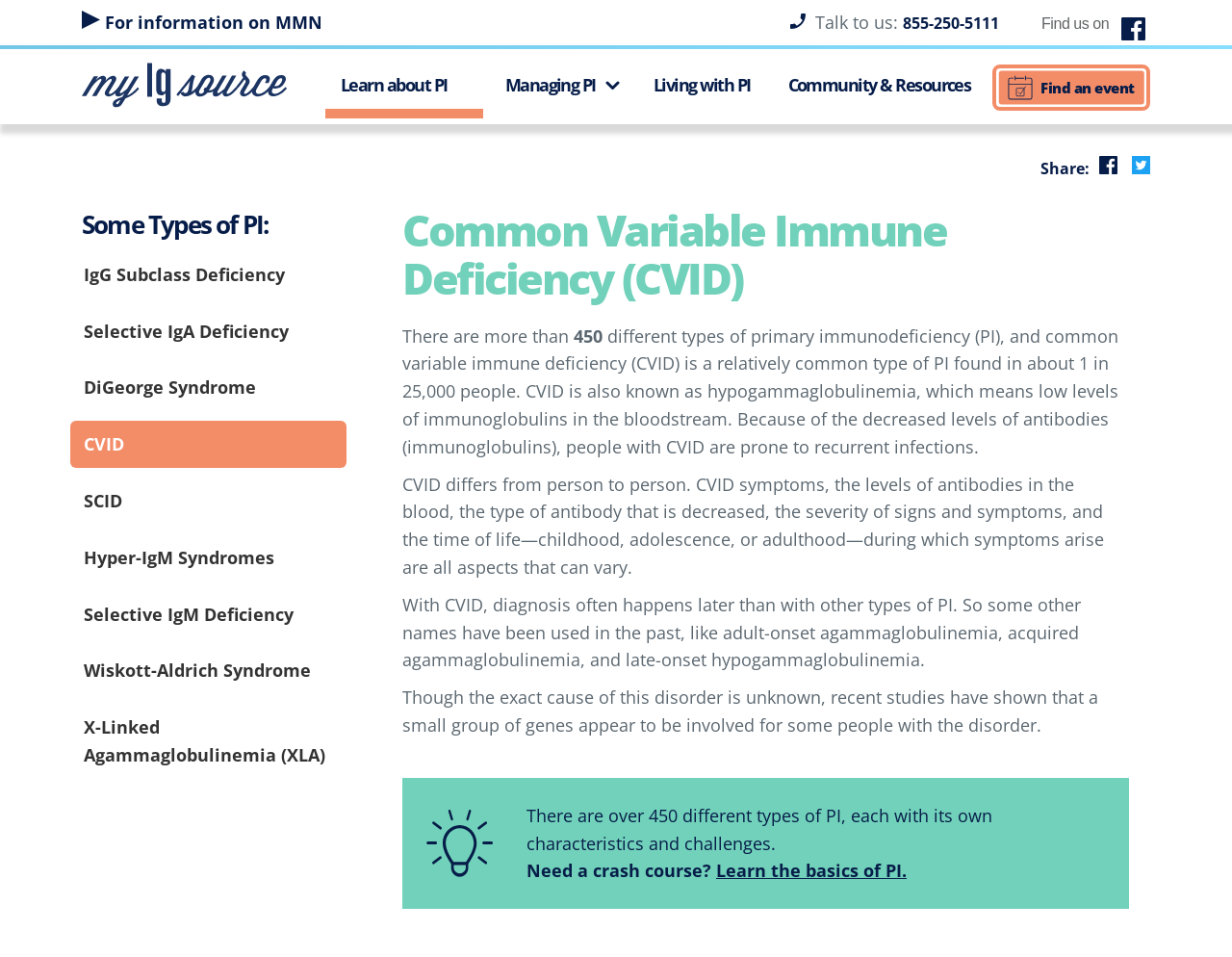Indicate the bounding box coordinates of the clickable region to achieve the following instruction: "Click the 'Previous' button."

None